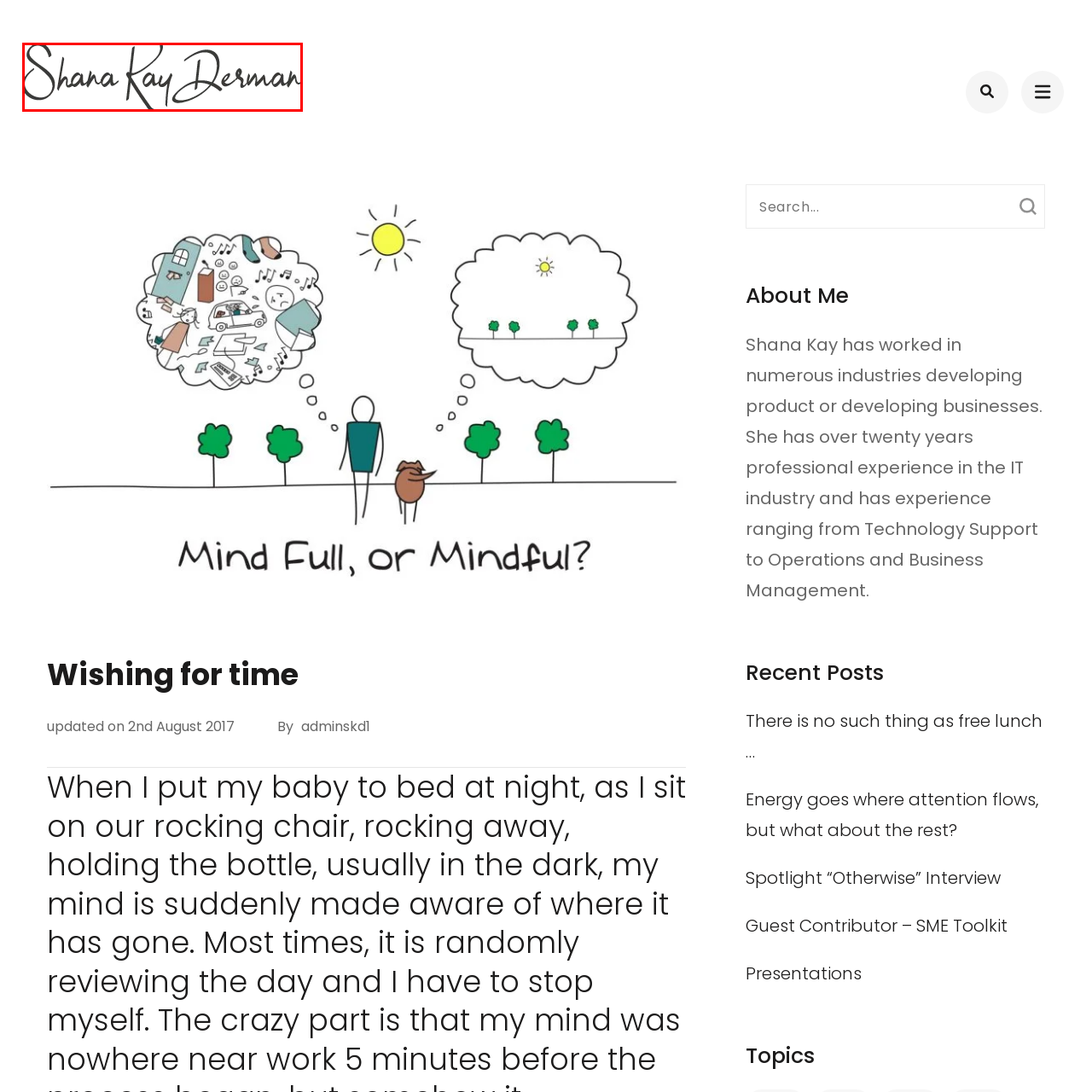Look closely at the image surrounded by the red box, What does the signature signify? Give your answer as a single word or phrase.

Identity and contributions